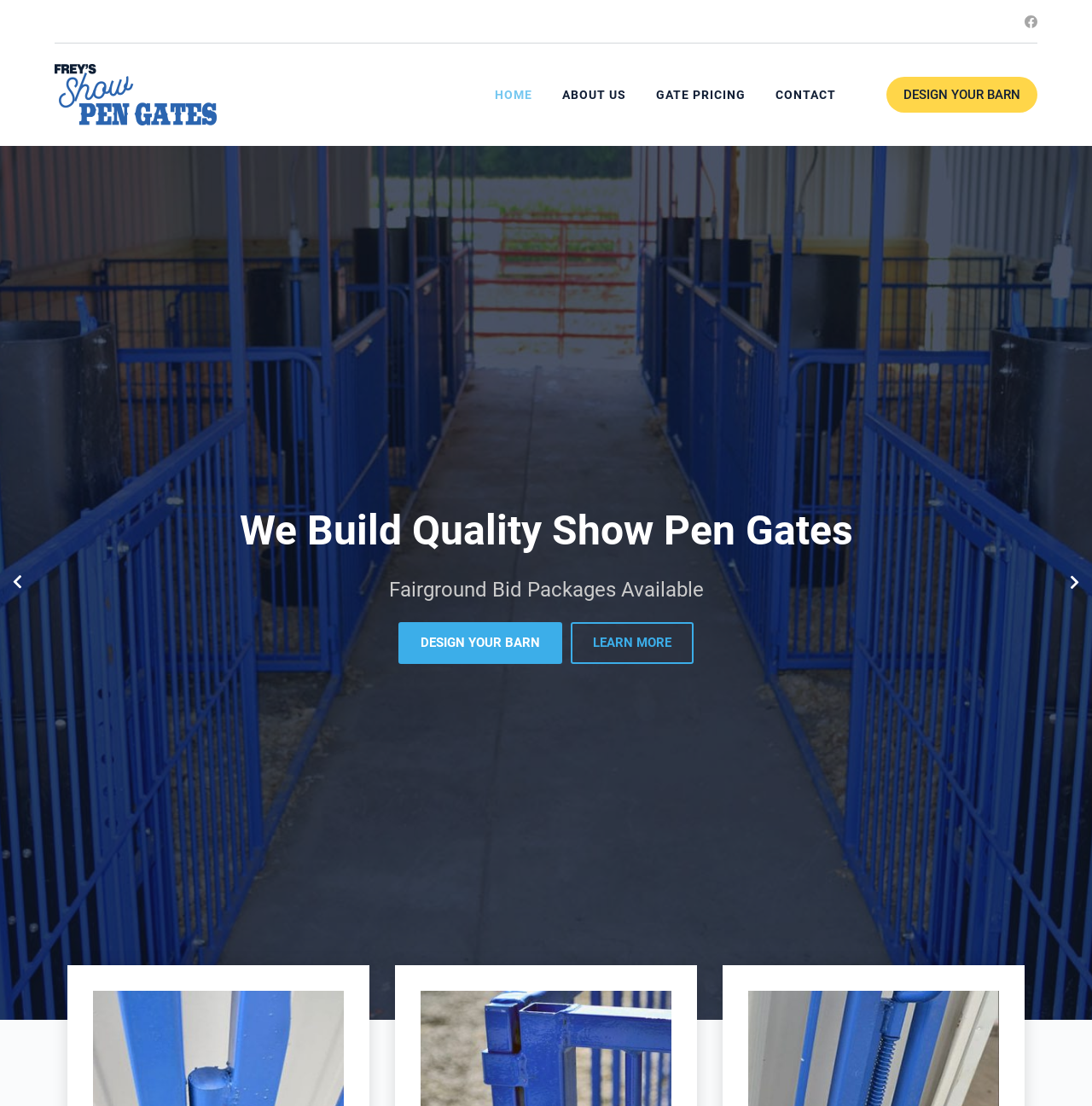Using the information from the screenshot, answer the following question thoroughly:
How many menu items are in the header menu?

The header menu has 4 menu items, namely 'HOME', 'ABOUT US', 'GATE PRICING', and 'CONTACT', which are obtained from the menubar with orientation horizontal and bounding box coordinates [0.439, 0.039, 0.779, 0.132].